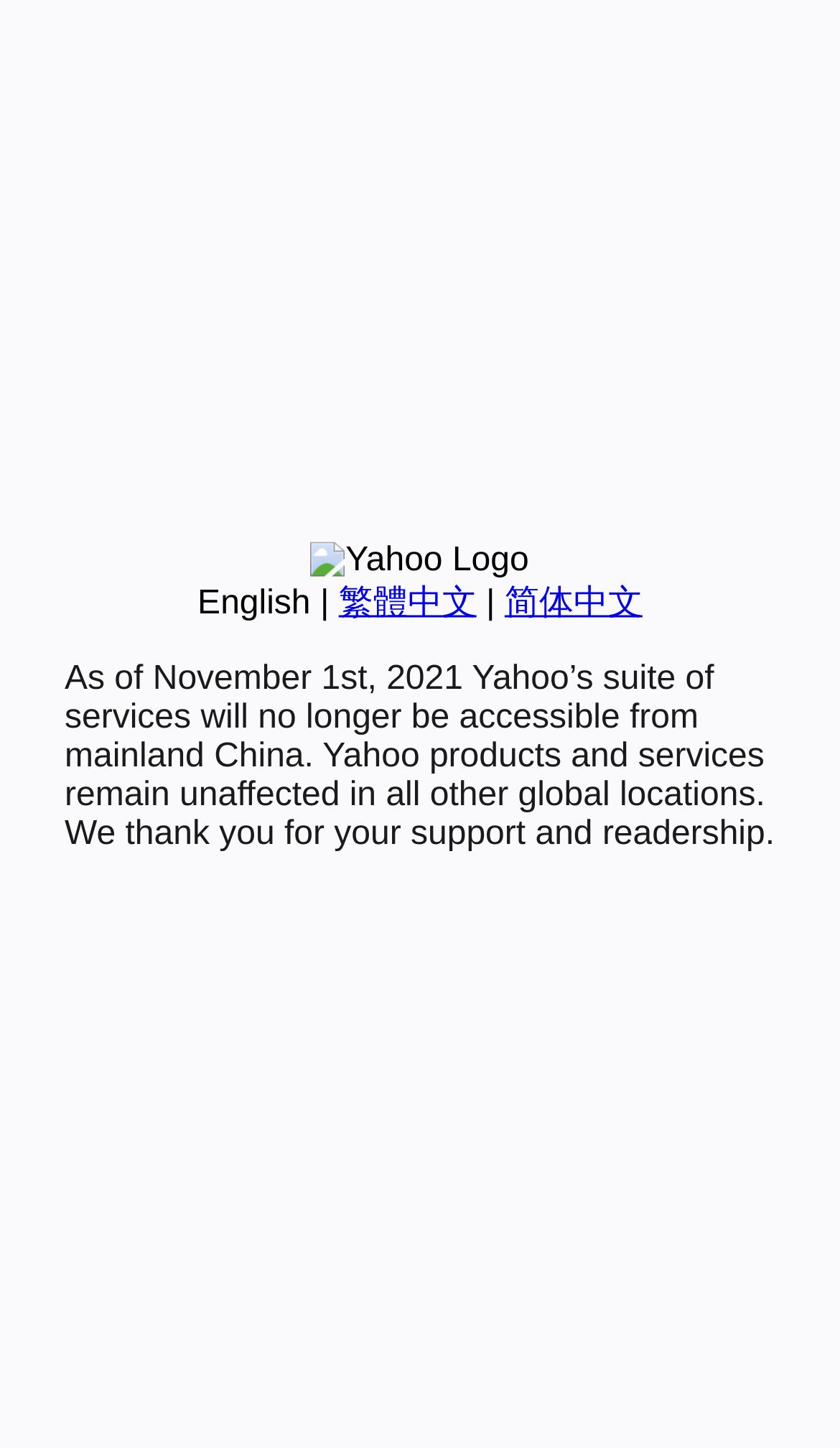Using the provided element description: "English", identify the bounding box coordinates. The coordinates should be four floats between 0 and 1 in the order [left, top, right, bottom].

[0.235, 0.404, 0.37, 0.429]